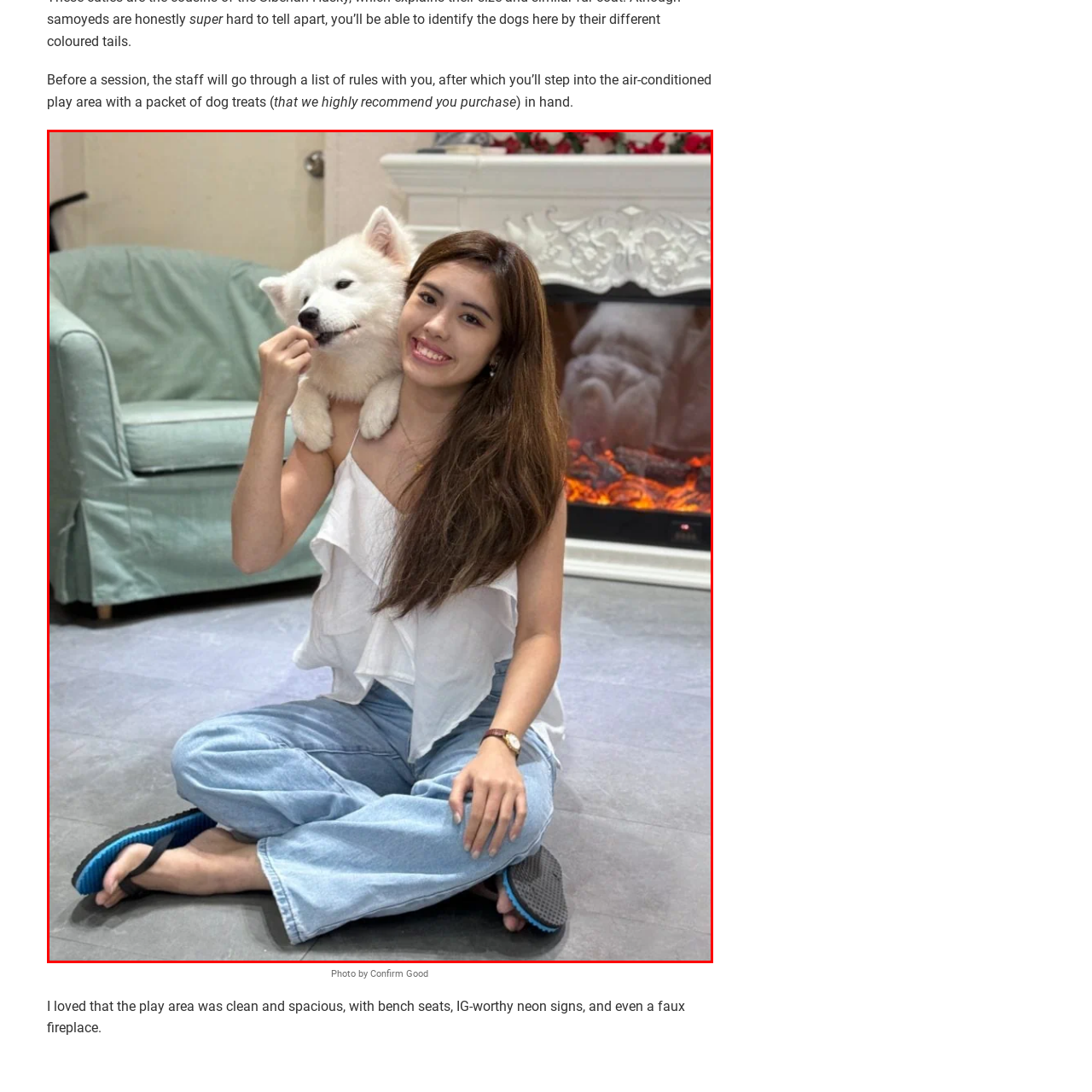What is the title of the photograph? Observe the image within the red bounding box and give a one-word or short-phrase answer.

Snow Pawttage